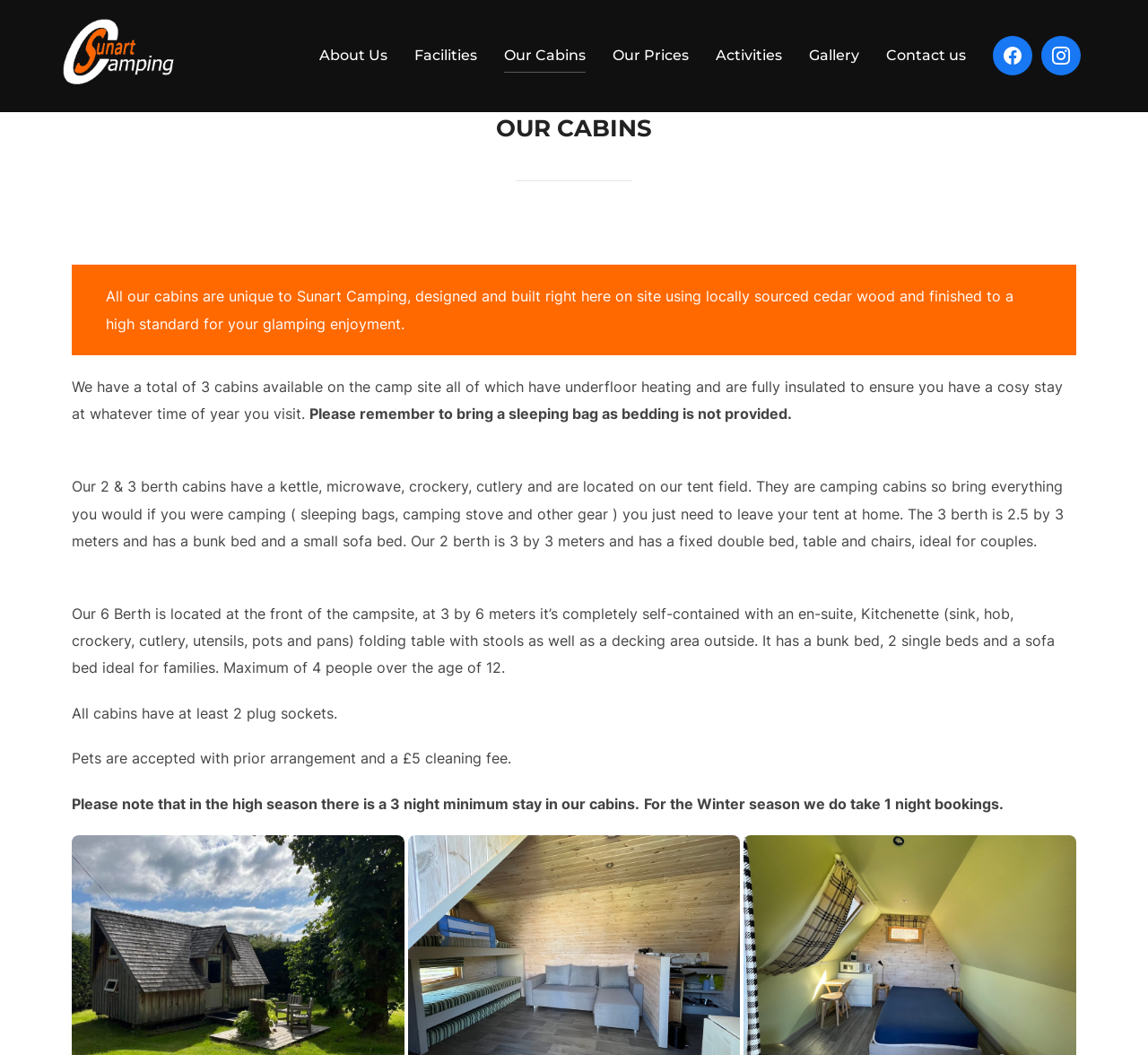Could you highlight the region that needs to be clicked to execute the instruction: "Click on the 'Contact us' link"?

[0.772, 0.037, 0.841, 0.069]